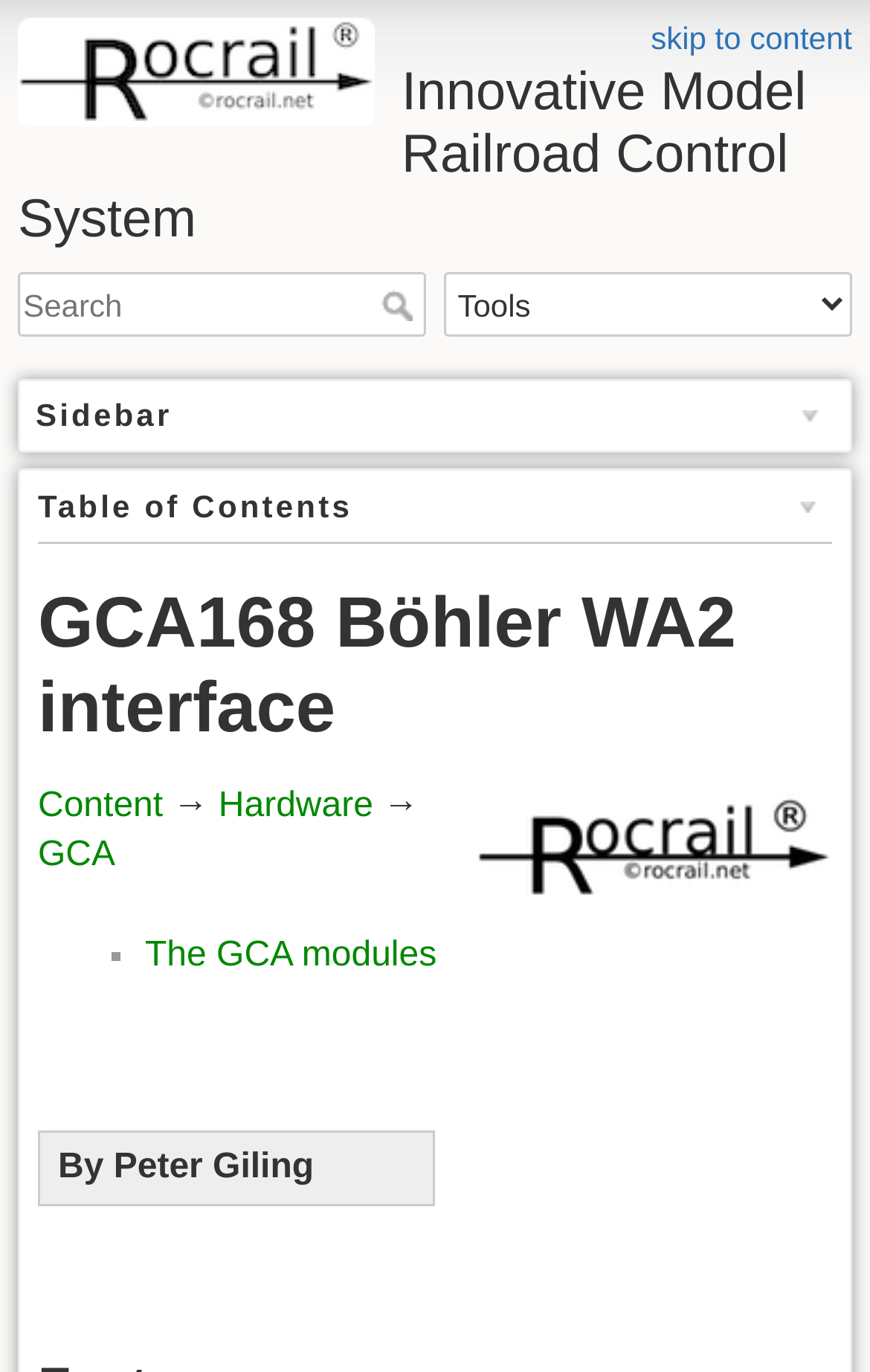Please identify the bounding box coordinates of the element's region that should be clicked to execute the following instruction: "view The GCA modules". The bounding box coordinates must be four float numbers between 0 and 1, i.e., [left, top, right, bottom].

[0.167, 0.682, 0.502, 0.71]